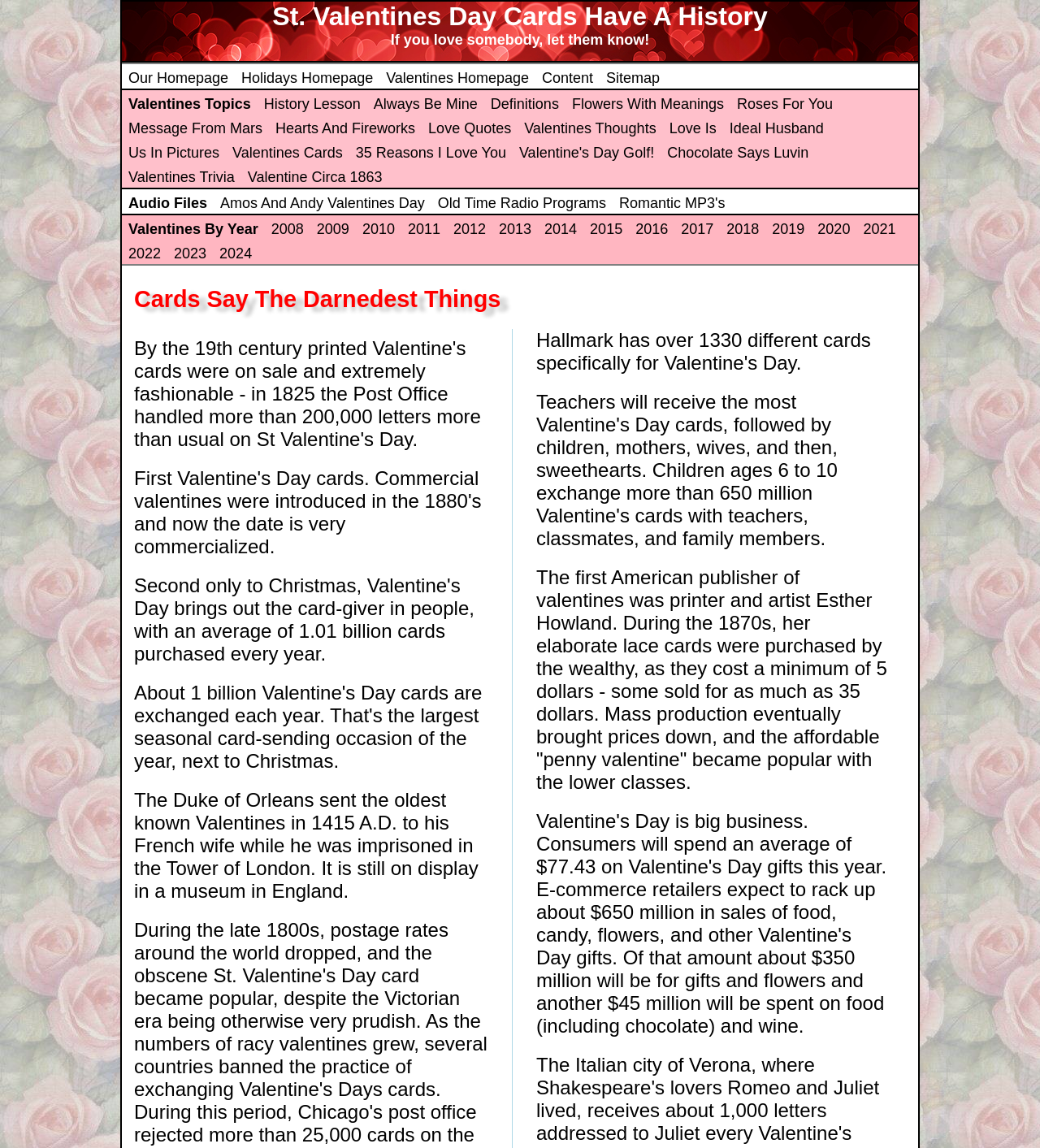Highlight the bounding box of the UI element that corresponds to this description: "35 Reasons I Love You".

[0.342, 0.126, 0.487, 0.14]